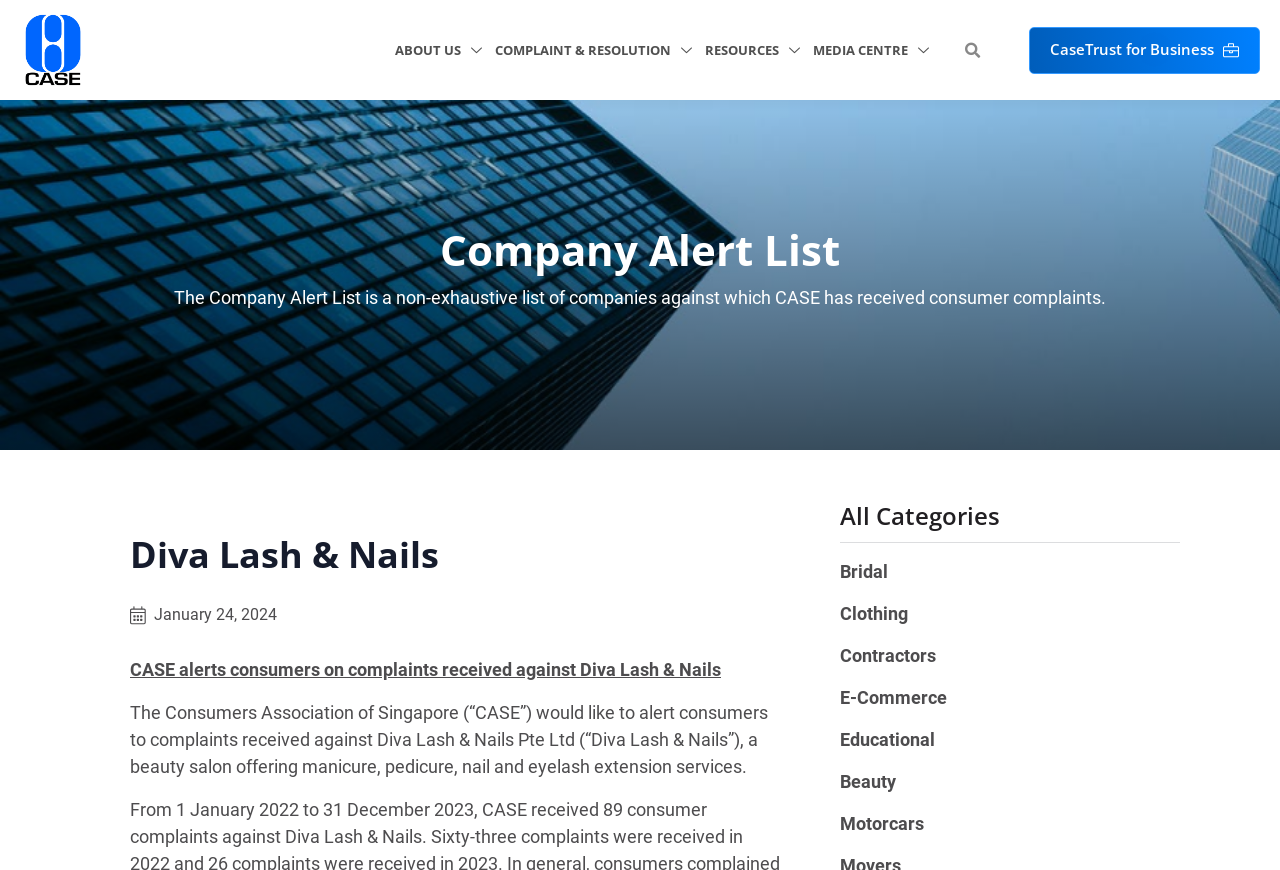Provide a thorough description of the webpage you see.

The webpage is about a company alert list, specifically highlighting complaints received against Diva Lash & Nails. At the top, there are several links to different sections of the website, including "ABOUT US", "COMPLAINT & RESOLUTION", "RESOURCES", "MEDIA CENTRE", and a search bar. 

Below these links, there is a heading "Company Alert List" followed by a brief description of what the list entails. Underneath, there is a specific alert about Diva Lash & Nails, which includes the company name, a calendar icon, and the date "January 24, 2024". 

The alert text explains that CASE has received complaints against Diva Lash & Nails, a beauty salon offering various services. On the right side of the alert, there are links to different categories, including "Bridal", "Clothing", "Contractors", "E-Commerce", "Educational", "Beauty", and "Motorcars". 

At the top right corner, there is a link "CaseTrust for Business" accompanied by a small image.